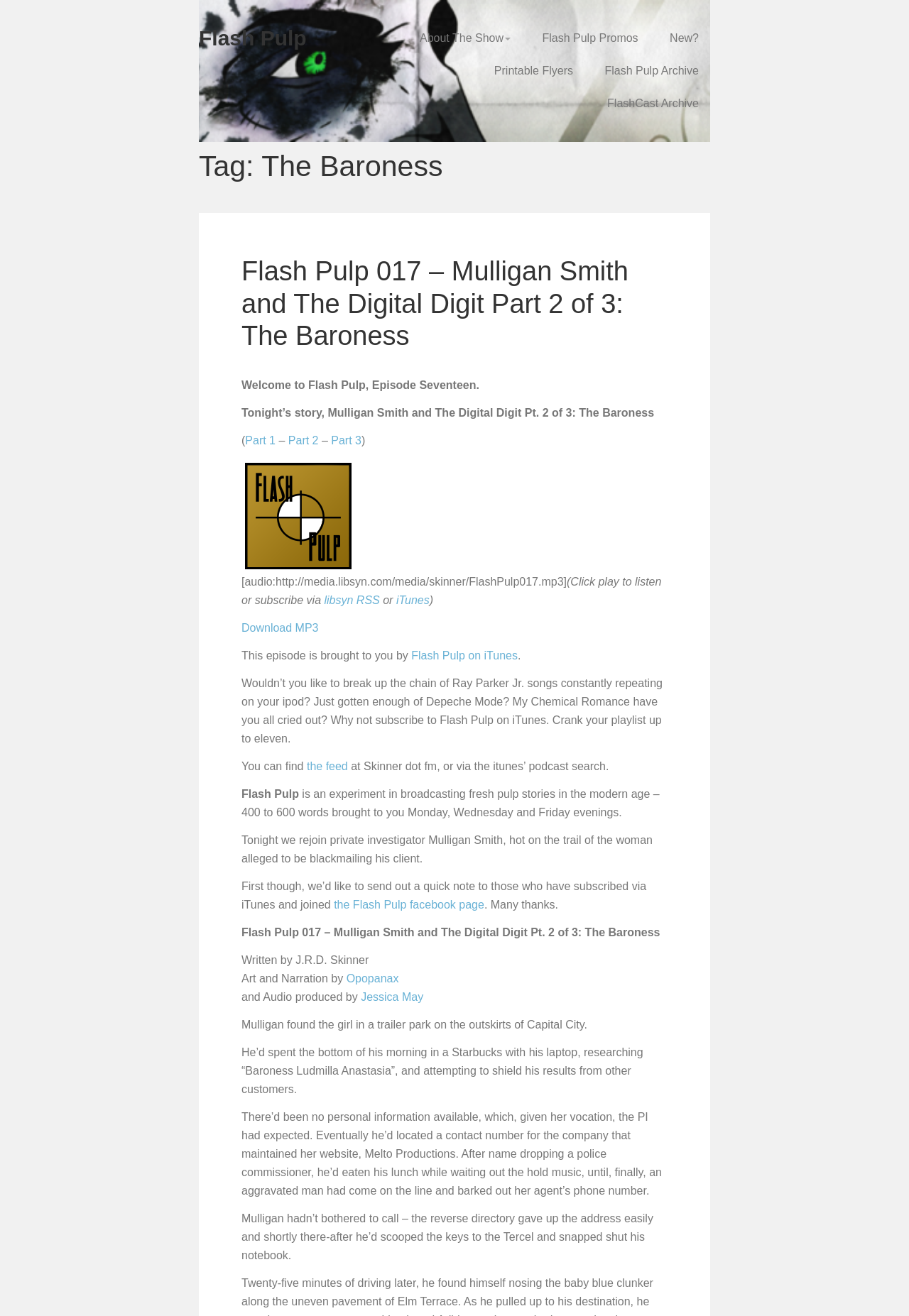Pinpoint the bounding box coordinates of the element that must be clicked to accomplish the following instruction: "Listen to Flash Pulp 017". The coordinates should be in the format of four float numbers between 0 and 1, i.e., [left, top, right, bottom].

[0.266, 0.438, 0.623, 0.447]